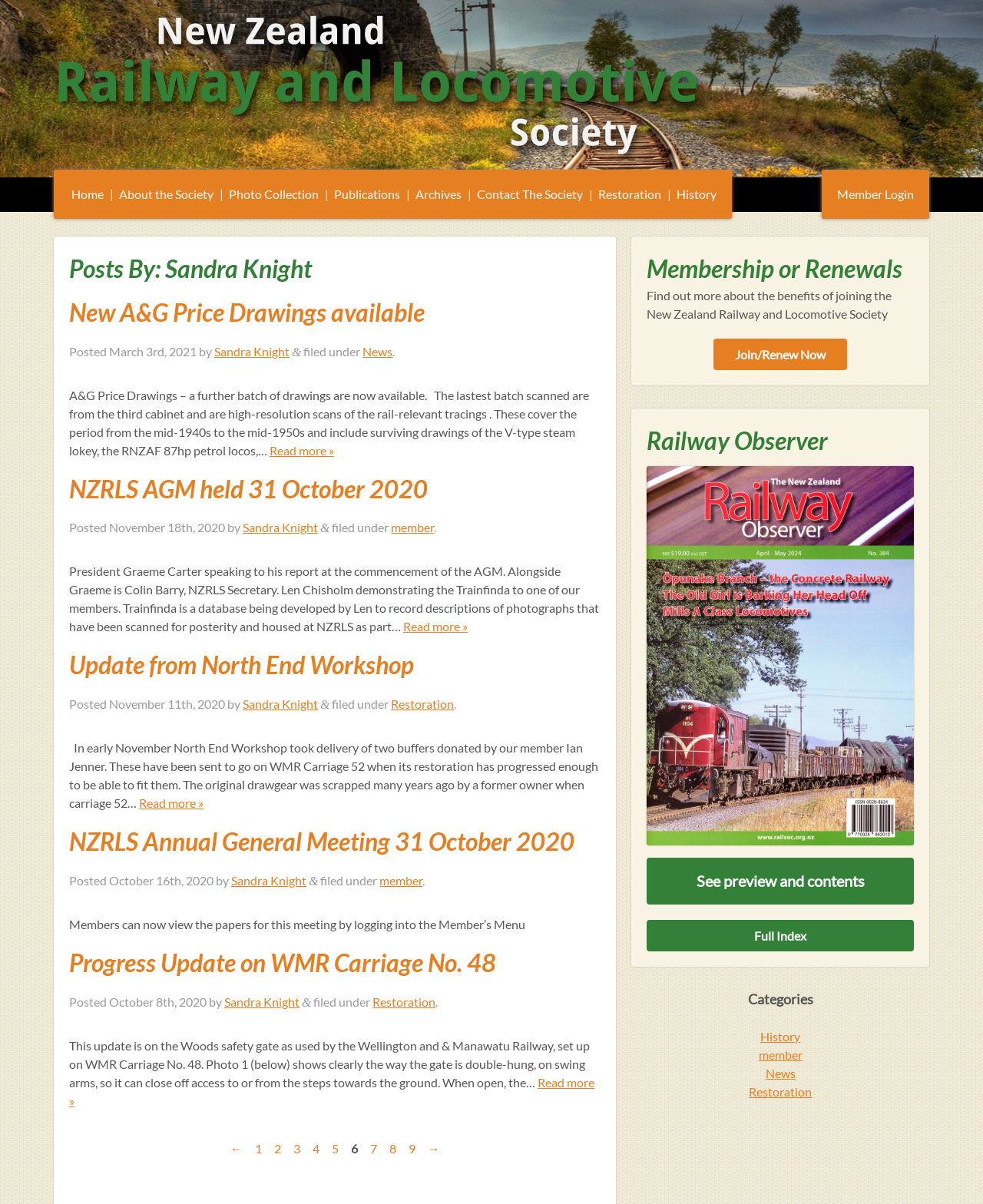Determine and generate the text content of the webpage's headline.

Posts By: Sandra Knight